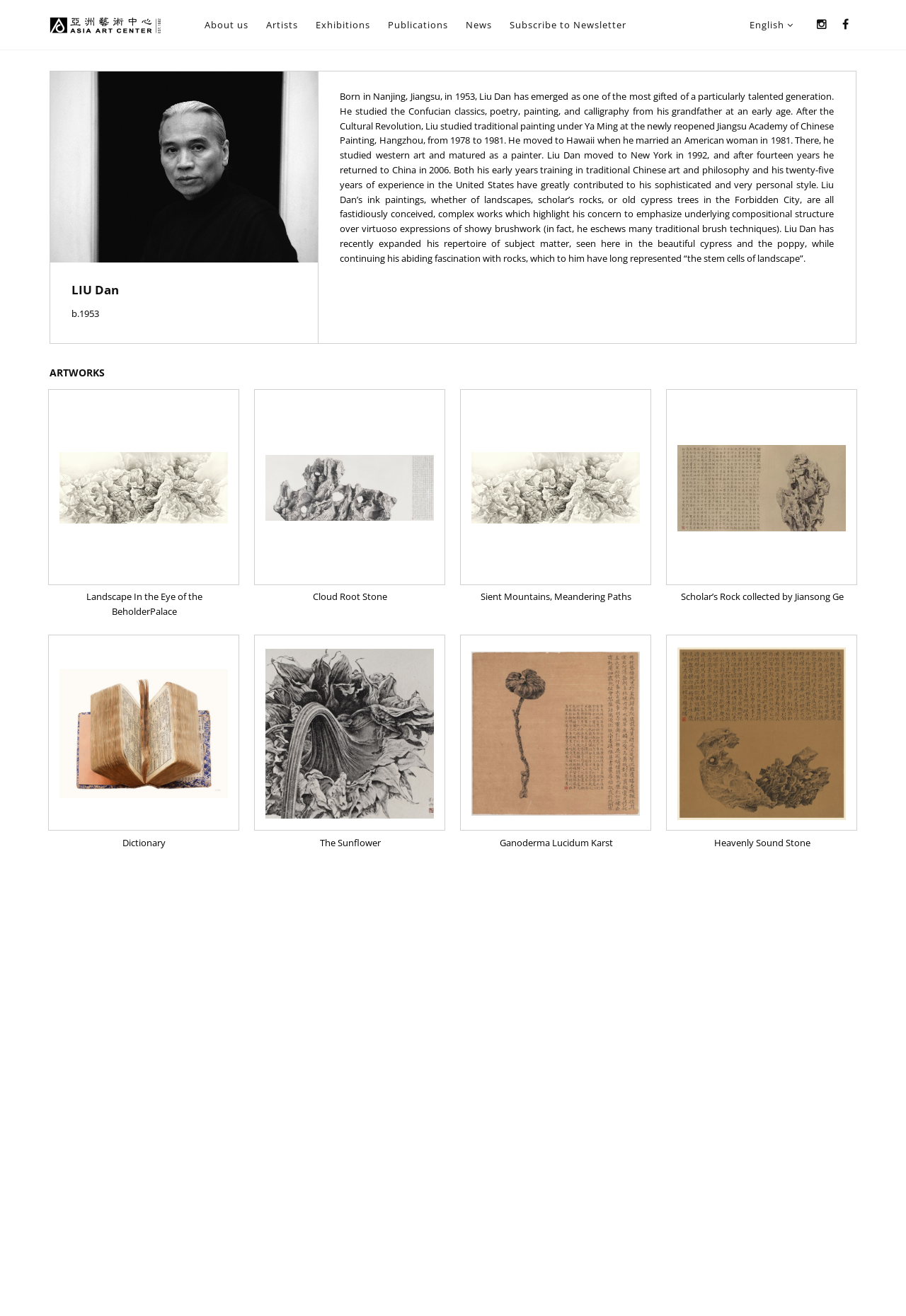Find the bounding box coordinates of the element to click in order to complete this instruction: "Go to about us page". The bounding box coordinates must be four float numbers between 0 and 1, denoted as [left, top, right, bottom].

[0.226, 0.014, 0.274, 0.024]